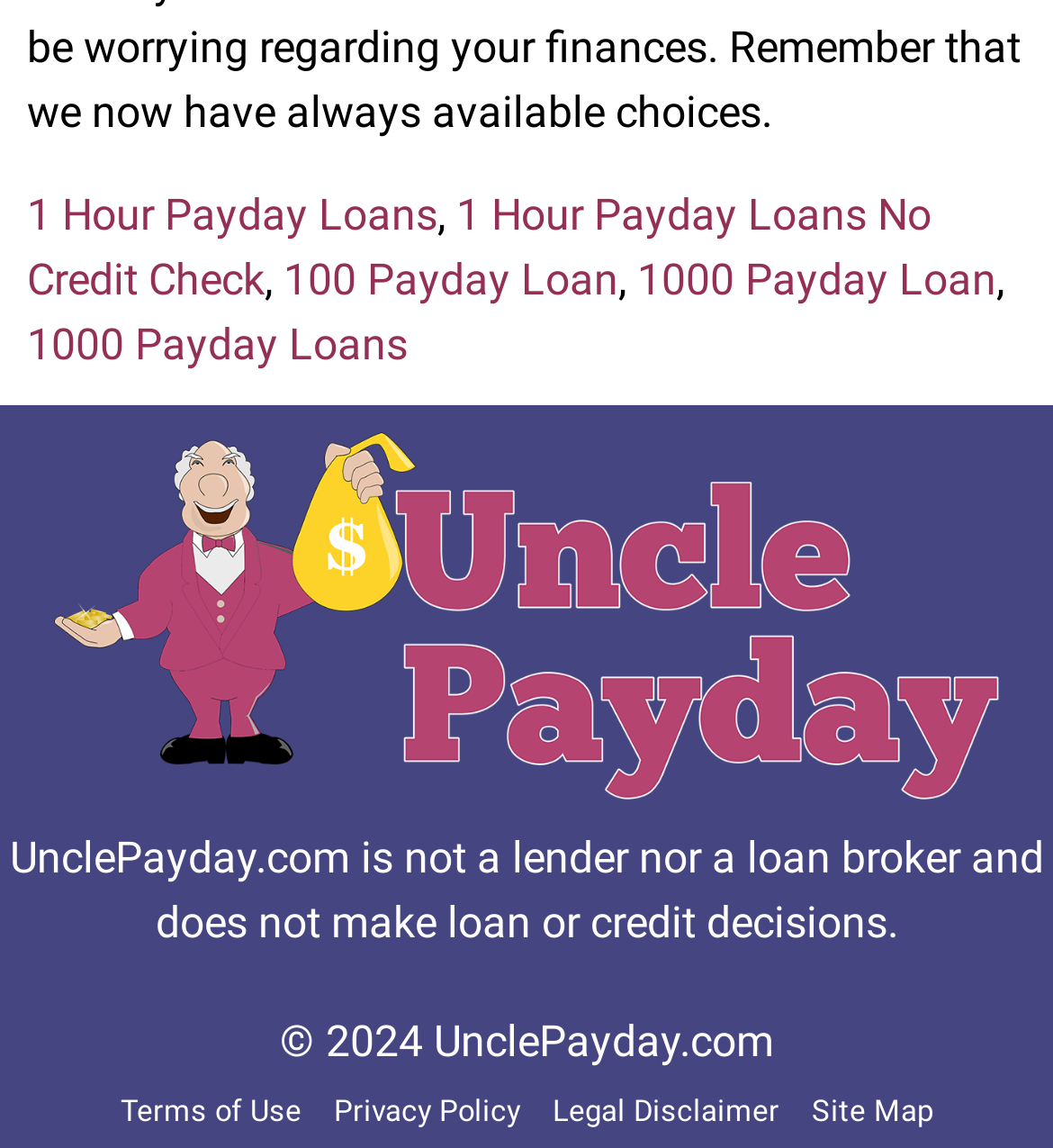Please identify the bounding box coordinates of the clickable area that will fulfill the following instruction: "Click on the 'SEO DIRECTORY' heading". The coordinates should be in the format of four float numbers between 0 and 1, i.e., [left, top, right, bottom].

None